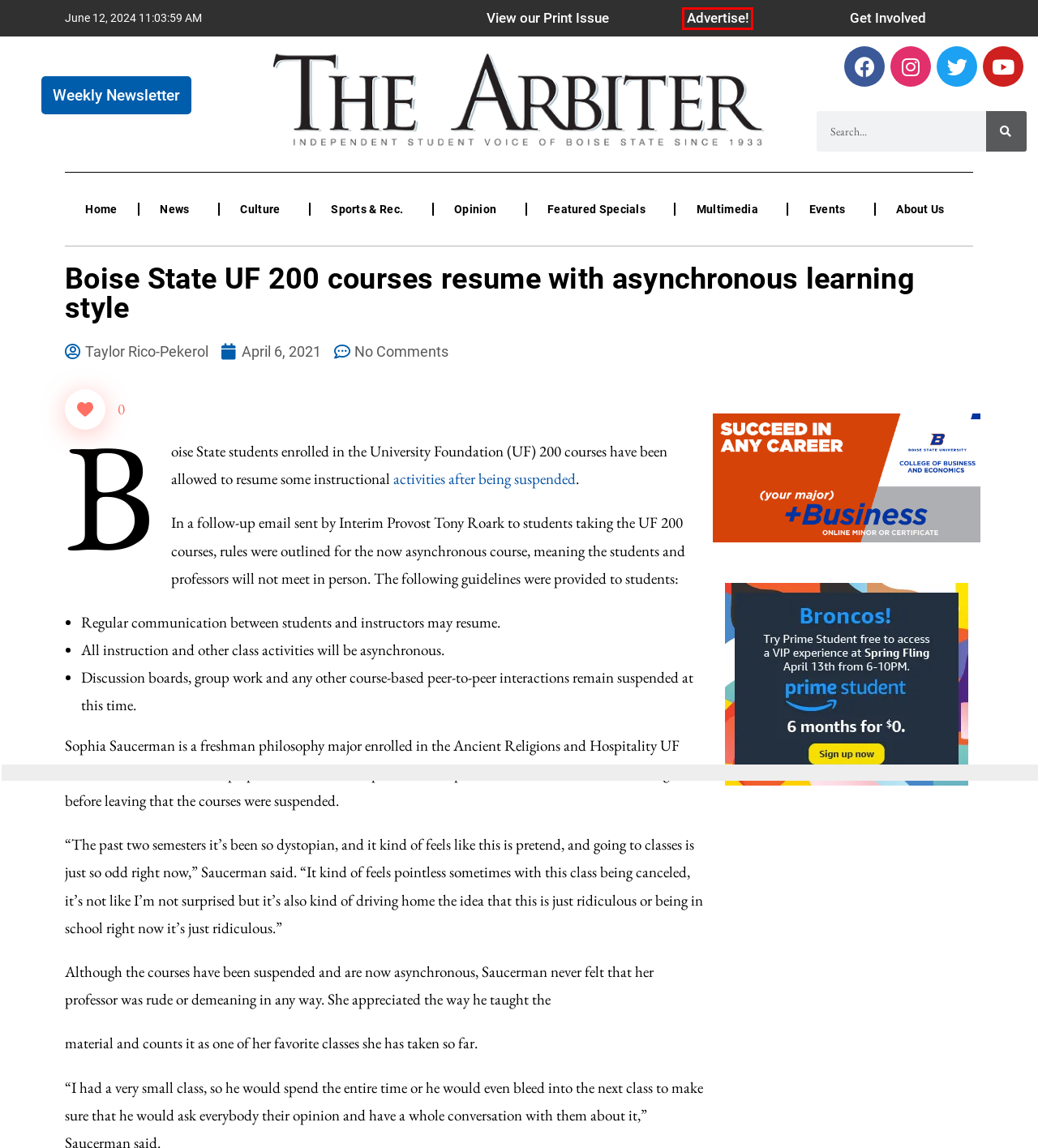Look at the screenshot of a webpage where a red rectangle bounding box is present. Choose the webpage description that best describes the new webpage after clicking the element inside the red bounding box. Here are the candidates:
A. Event Calendar – The Arbiter
B. Advertise With Us! – The Arbiter
C. About Us – The Arbiter
D. Culture Archives – The Arbiter
E. Taylor Rico-Pekerol, Author at The Arbiter
F. Get involved with The Arbiter! – The Arbiter
G. BREAKING: Boise State suspends all University Foundation 200 courses indefinitely – The Arbiter
H. News Archives – The Arbiter

B